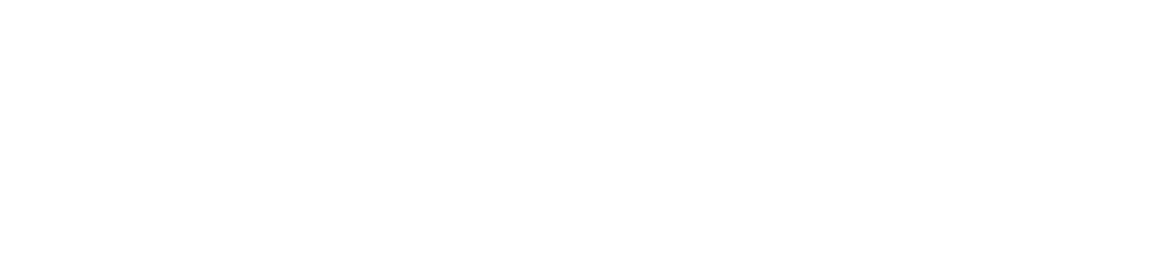Provide a short answer using a single word or phrase for the following question: 
What age range is the educational presentation suitable for?

Grades K-2